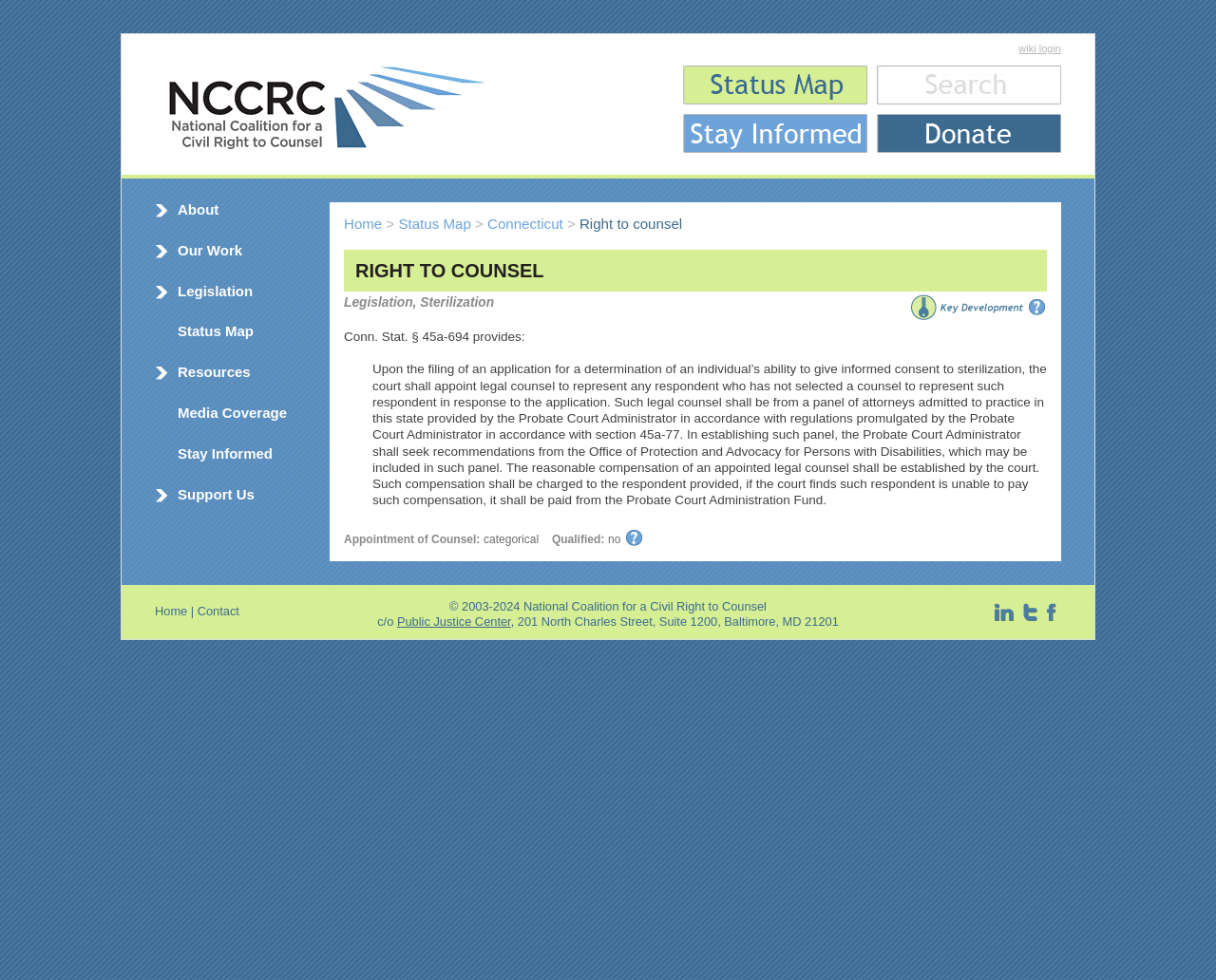Determine the bounding box for the described HTML element: "Public Justice Center". Ensure the coordinates are four float numbers between 0 and 1 in the format [left, top, right, bottom].

[0.326, 0.627, 0.42, 0.641]